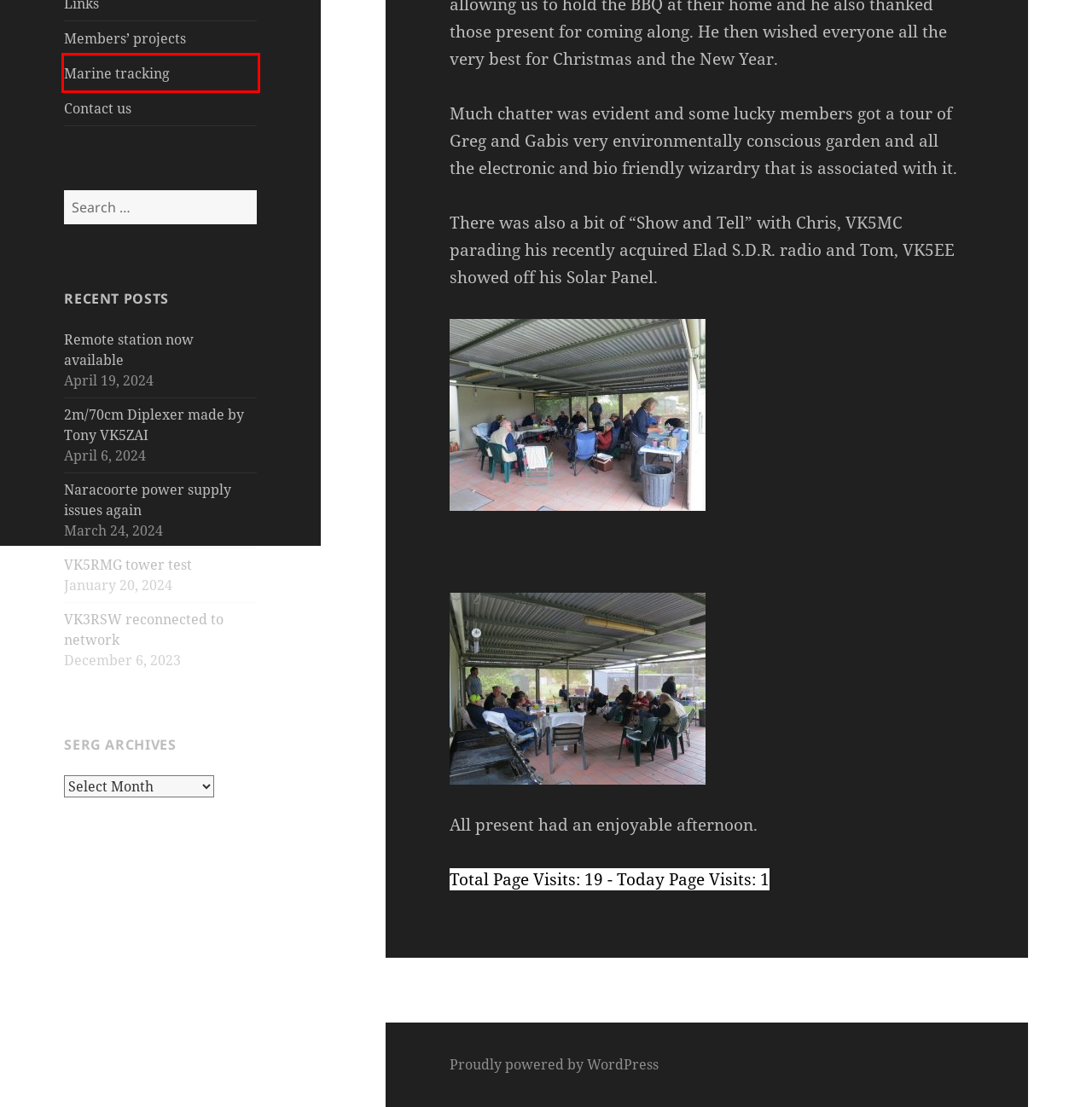You are provided with a screenshot of a webpage that has a red bounding box highlighting a UI element. Choose the most accurate webpage description that matches the new webpage after clicking the highlighted element. Here are your choices:
A. VK5RMG tower test – South East Radio Group
B. Blog Tool, Publishing Platform, and CMS – WordPress.org
C. 2m/70cm Diplexer made by Tony VK5ZAI – South East Radio Group
D. Naracoorte power supply issues again – South East Radio Group
E. Members’ projects – South East Radio Group
F. Contact us – South East Radio Group
G. Marine tracking – South East Radio Group
H. VK3RSW reconnected to network – South East Radio Group

G